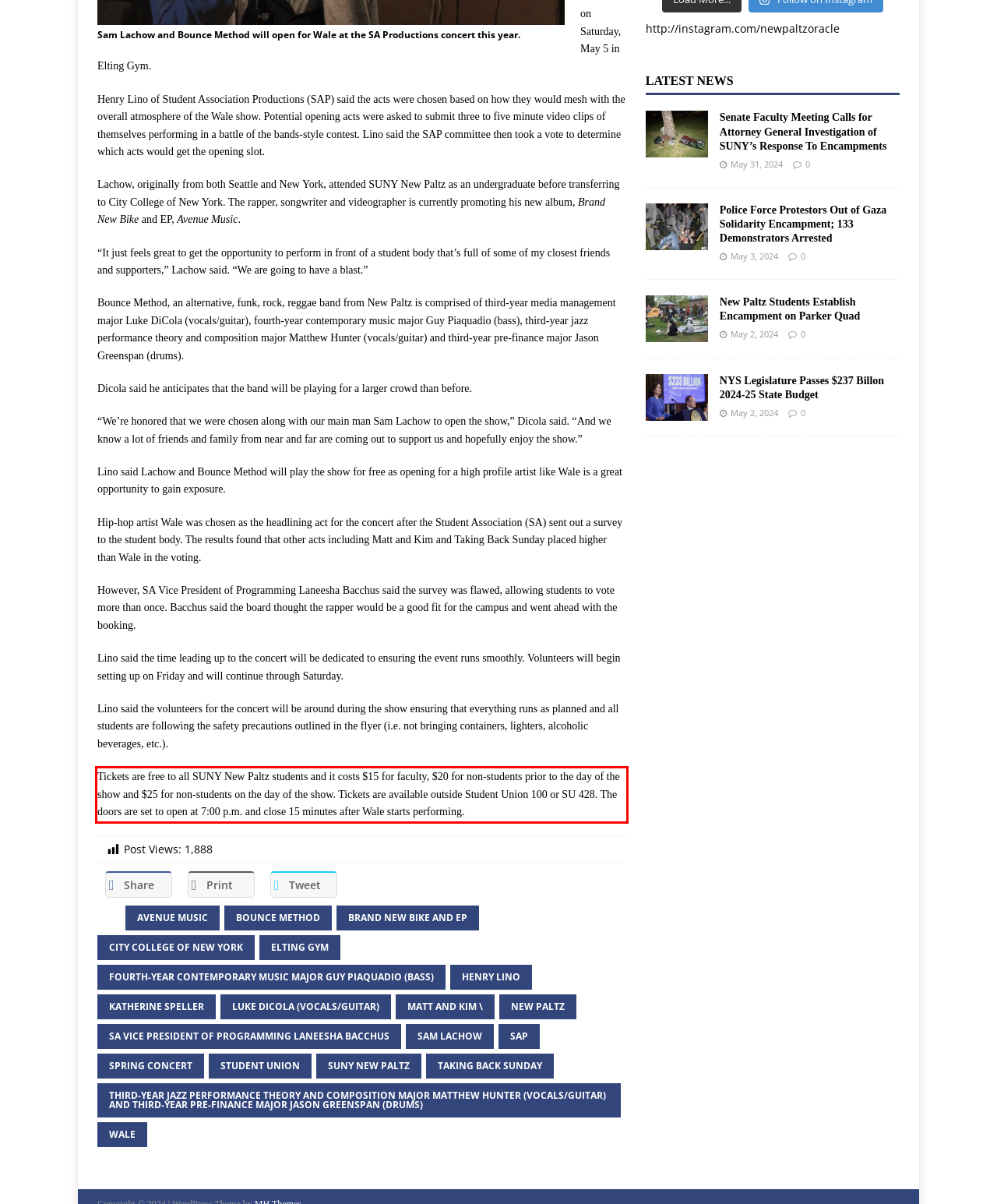Review the webpage screenshot provided, and perform OCR to extract the text from the red bounding box.

Tickets are free to all SUNY New Paltz students and it costs $15 for faculty, $20 for non-students prior to the day of the show and $25 for non-students on the day of the show. Tickets are available outside Student Union 100 or SU 428. The doors are set to open at 7:00 p.m. and close 15 minutes after Wale starts performing.